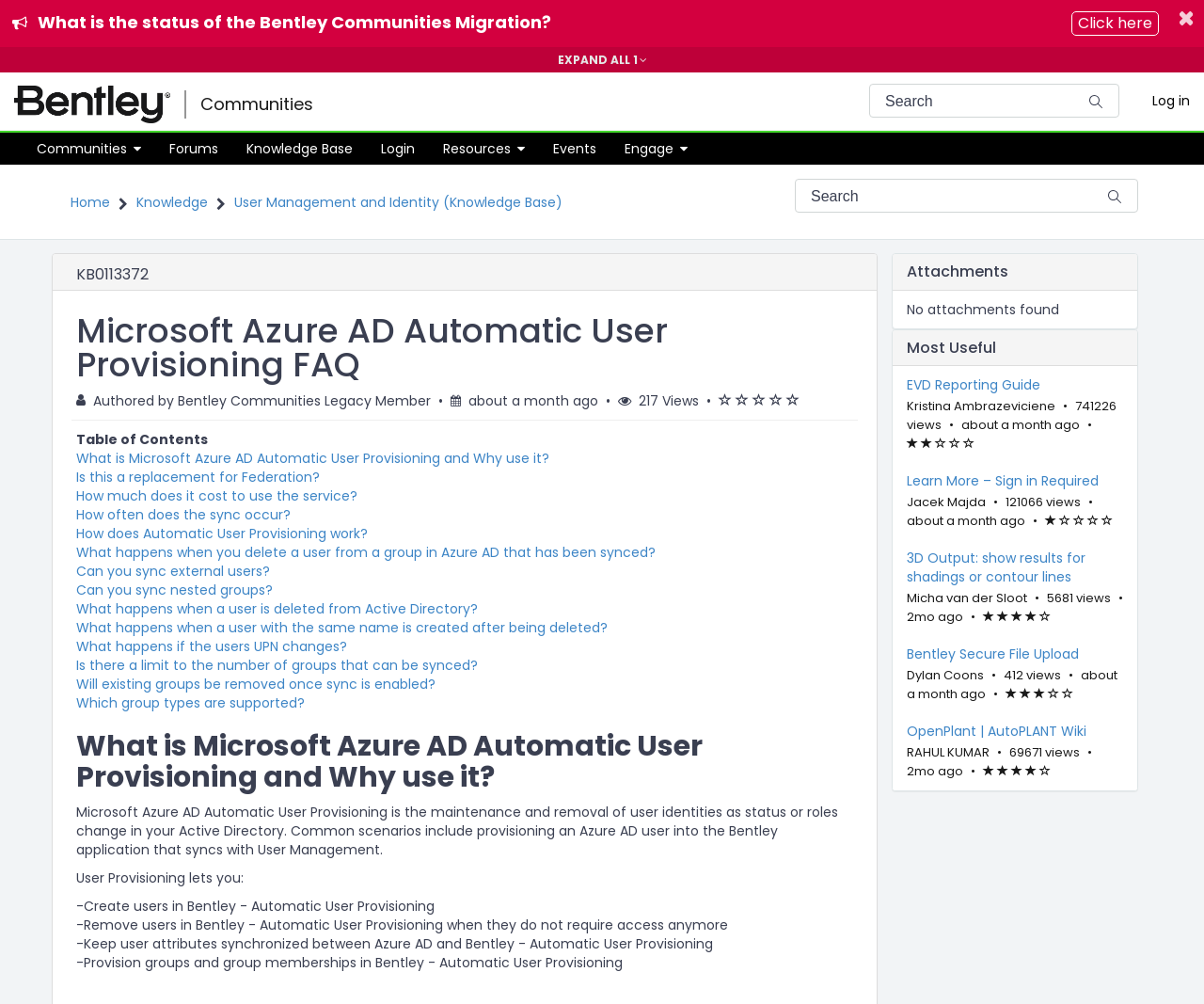Highlight the bounding box coordinates of the region I should click on to meet the following instruction: "Go to homepage".

[0.0, 0.081, 0.153, 0.127]